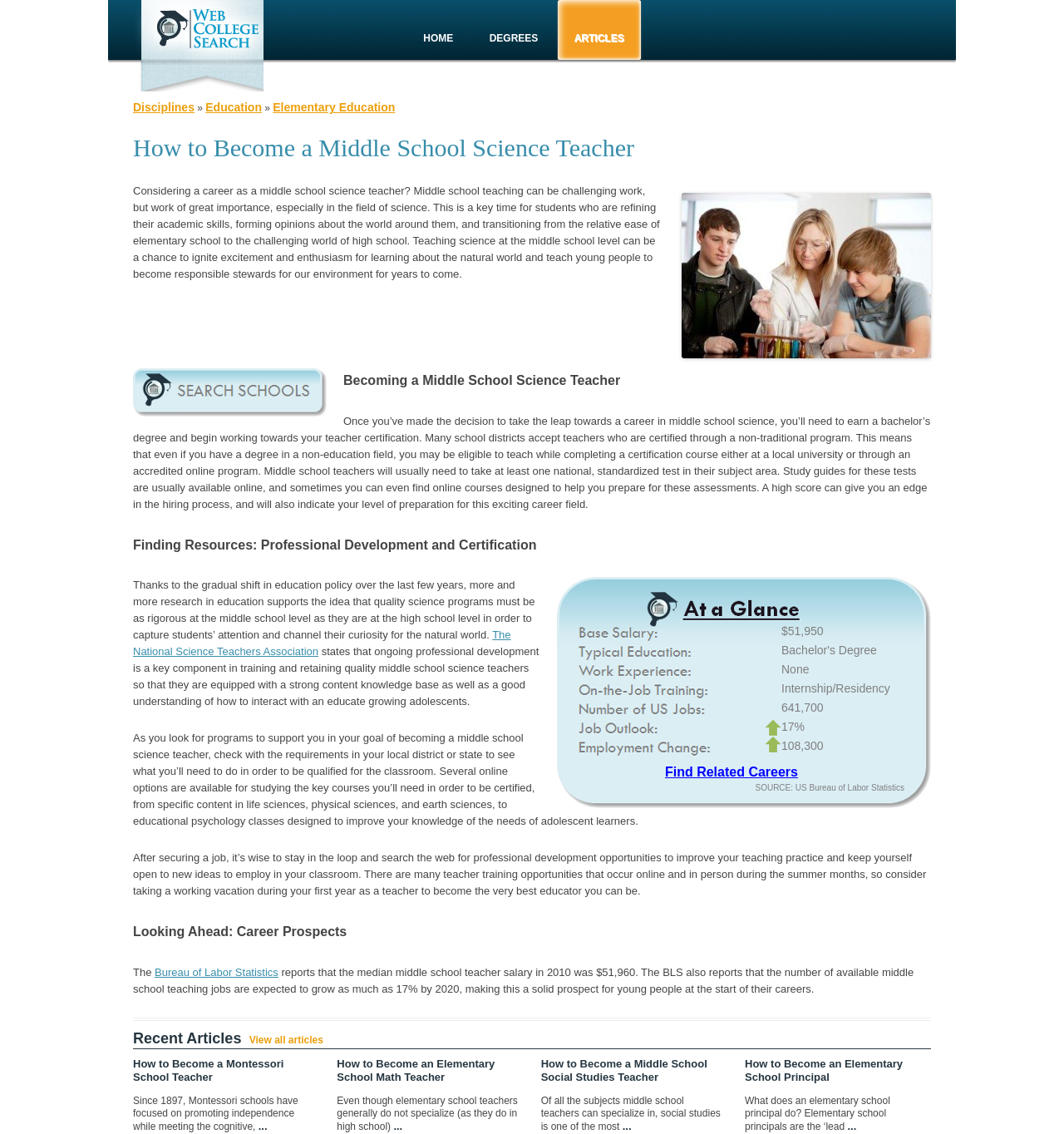Please determine the bounding box coordinates of the element to click in order to execute the following instruction: "View all articles". The coordinates should be four float numbers between 0 and 1, specified as [left, top, right, bottom].

[0.234, 0.912, 0.304, 0.922]